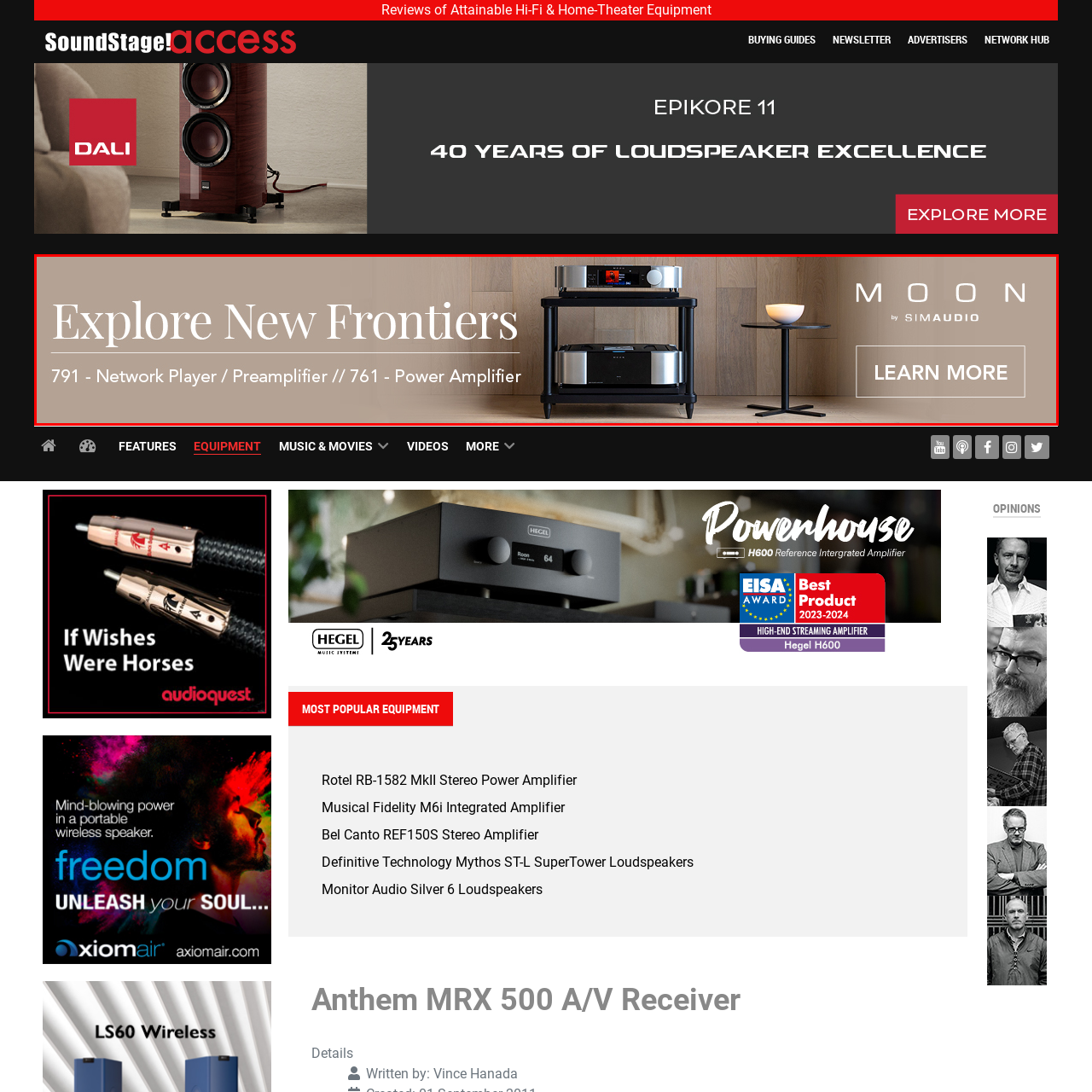Please look at the image highlighted by the red box, What is the purpose of the lamp on the side table?
 Provide your answer using a single word or phrase.

Add ambiance